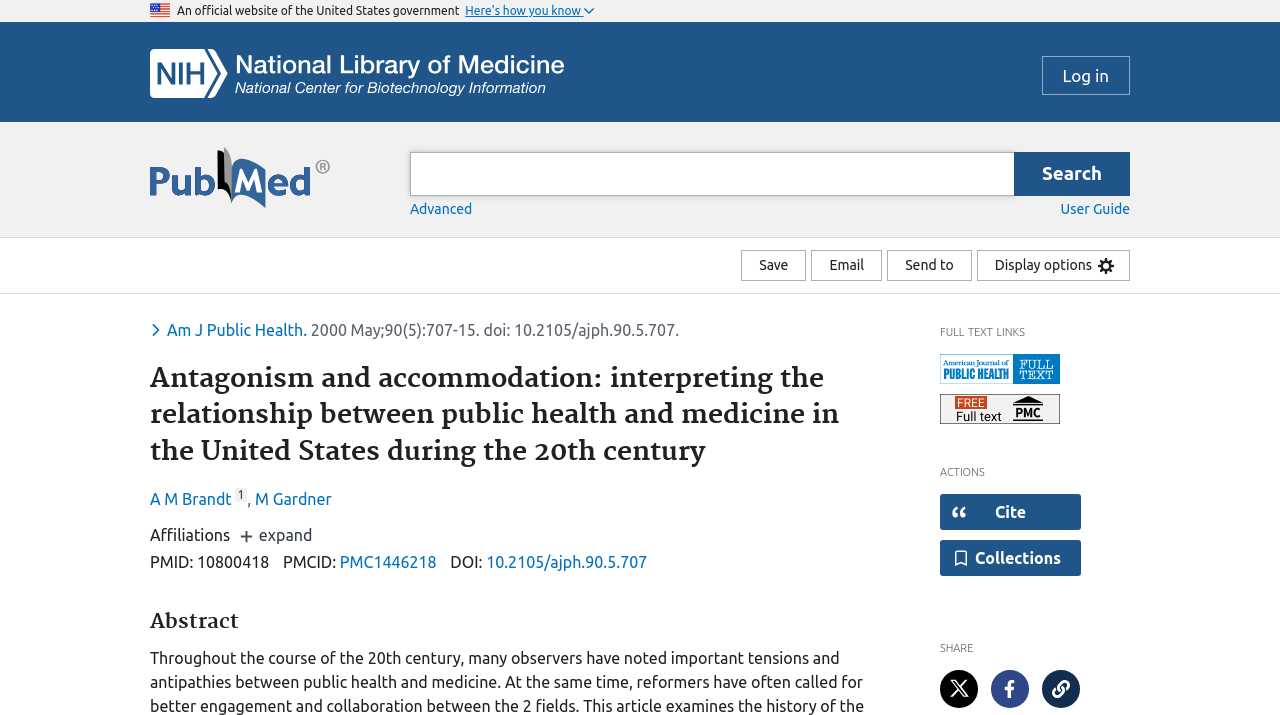Bounding box coordinates should be in the format (top-left x, top-left y, bottom-right x, bottom-right y) and all values should be floating point numbers between 0 and 1. Determine the bounding box coordinate for the UI element described as: title="Show article permalink"

[0.814, 0.937, 0.844, 0.99]